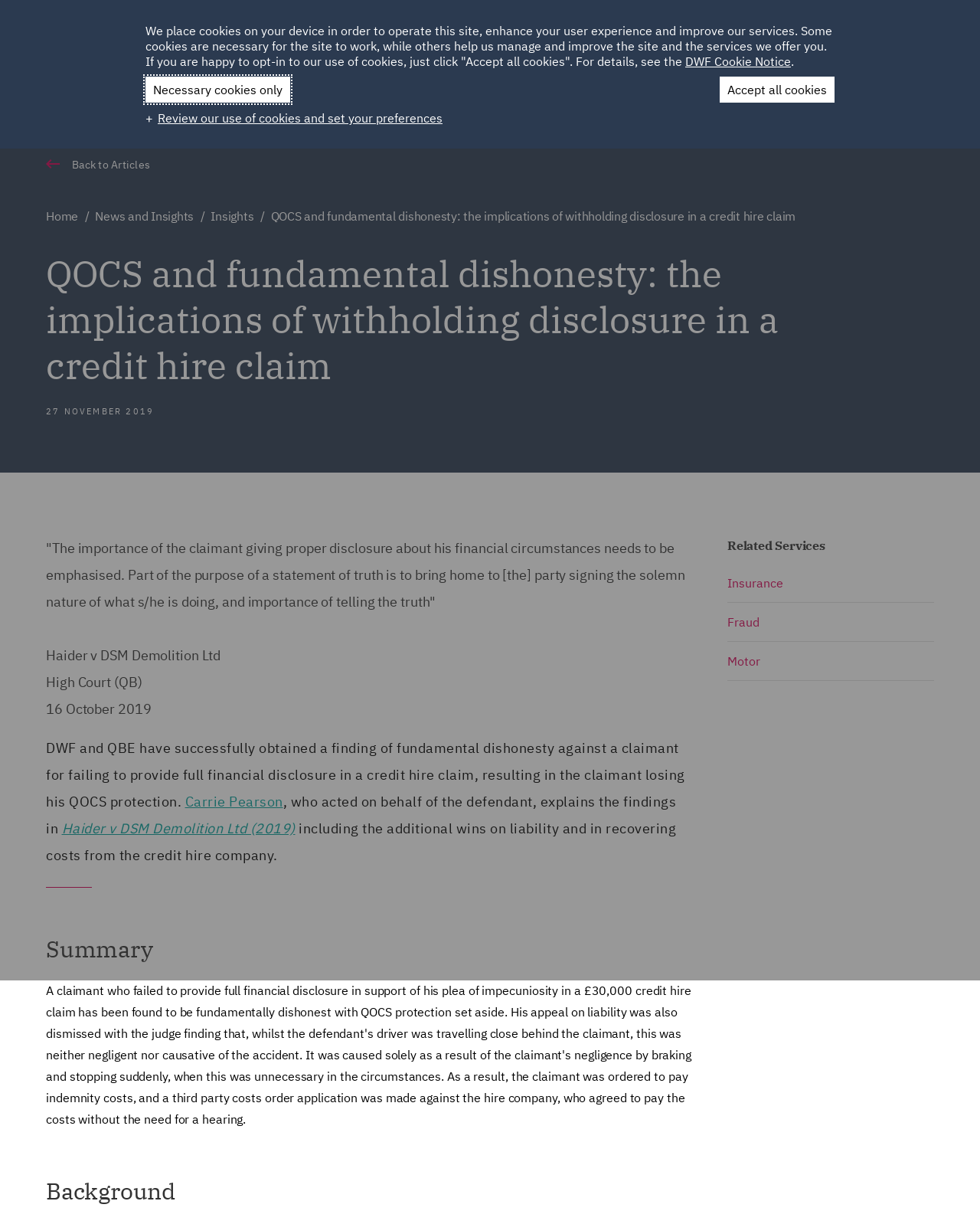What is the name of the law firm?
Please provide a comprehensive and detailed answer to the question.

I found the answer by looking at the logo at the top left corner of the webpage, which says 'DWF Logo'. This suggests that the law firm's name is DWF.